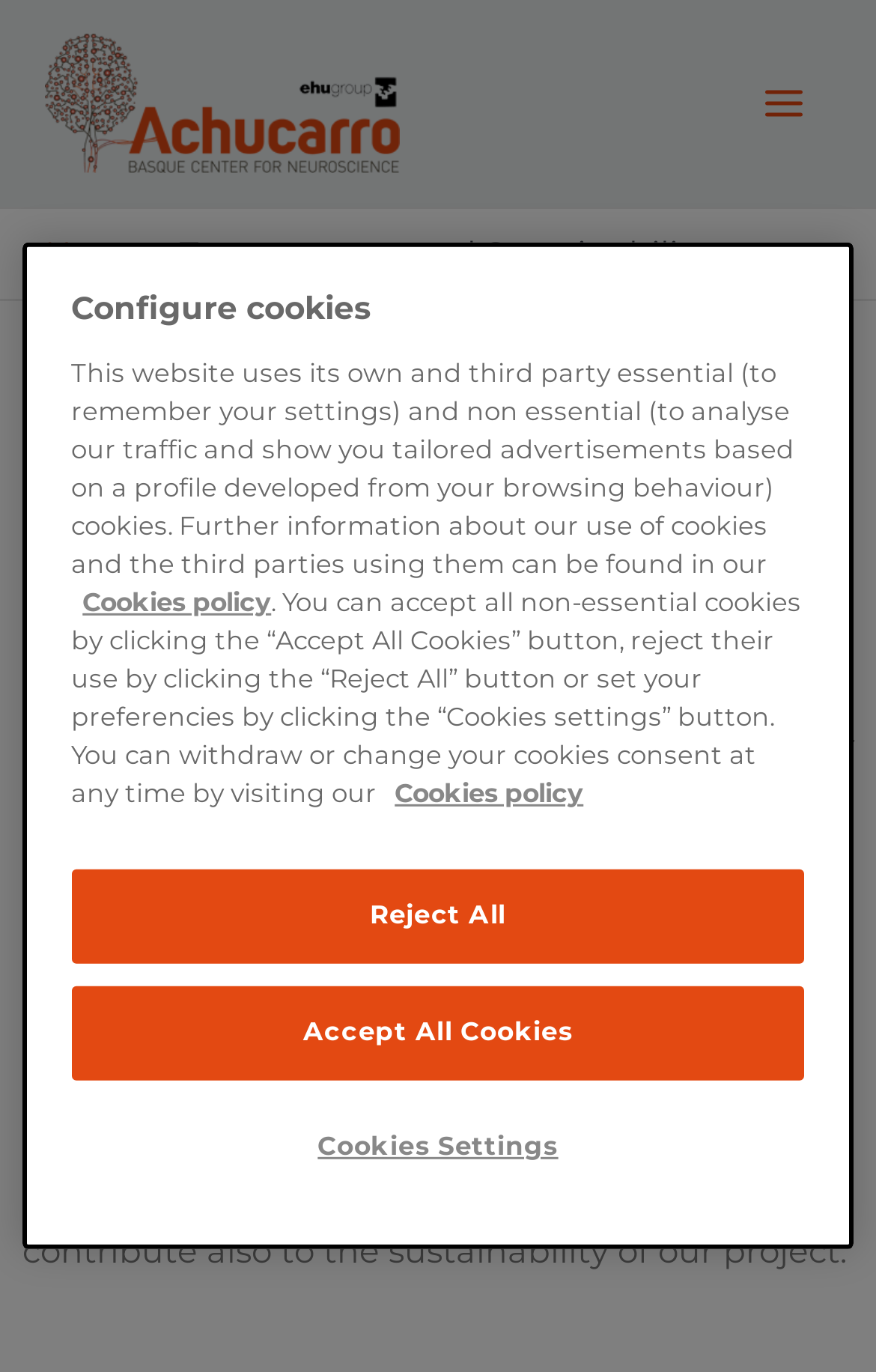Give a detailed explanation of the elements present on the webpage.

The webpage is about Transparency and Sustainability at the Achucarro Basque Center for Neuroscience. At the top left, there is a link to the center's homepage, accompanied by a small arrow symbol. Next to it, there is a heading that reads "Transparency and Sustainability" in a larger font size. Below this heading, there is a paragraph of text that explains the center's commitment to providing open and accessible information about its activities and operations.

To the top right, there is a main menu button with an icon. When expanded, it may reveal more menu options. Above the main content area, there is a logo of the Achucarro Basque Center for Neuroscience, which is also a link to the center's homepage.

The main content area is divided into two sections. The first section explains the center's efforts to improve transparency and sustainability, while the second section is about configuring cookies on the website. The cookie configuration section has a heading and several paragraphs of text that explain the use of cookies on the website. There are also three buttons to manage cookie preferences: "Reject All", "Accept All Cookies", and "Cookies Settings".

At the bottom of the page, there is a "Configure cookies" button that opens a modal dialog with more information about cookies and privacy. This dialog has a heading, several paragraphs of text, and links to more information about the center's cookies policy.